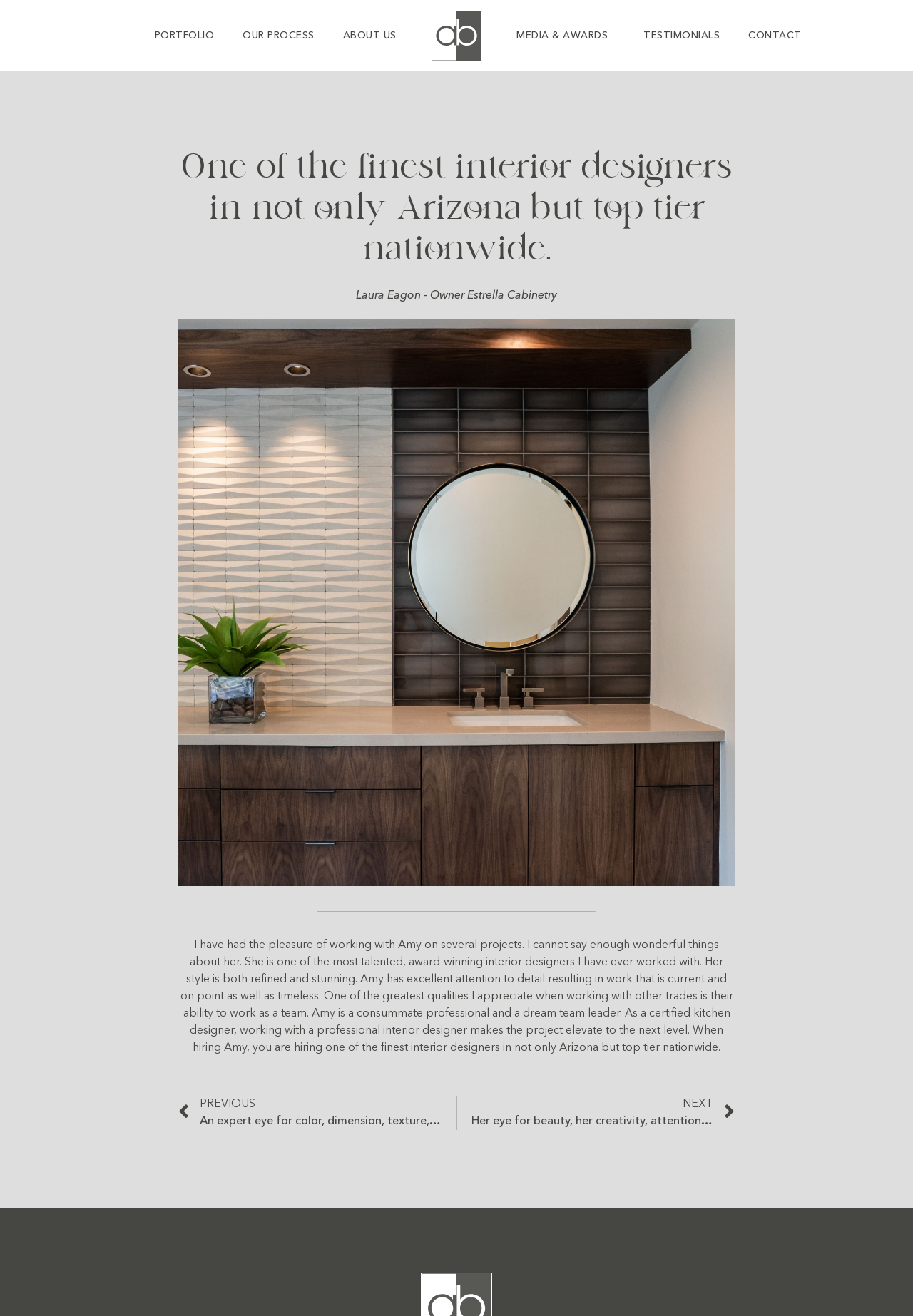Provide a short answer to the following question with just one word or phrase: What is the name of the interior designer mentioned?

Amy